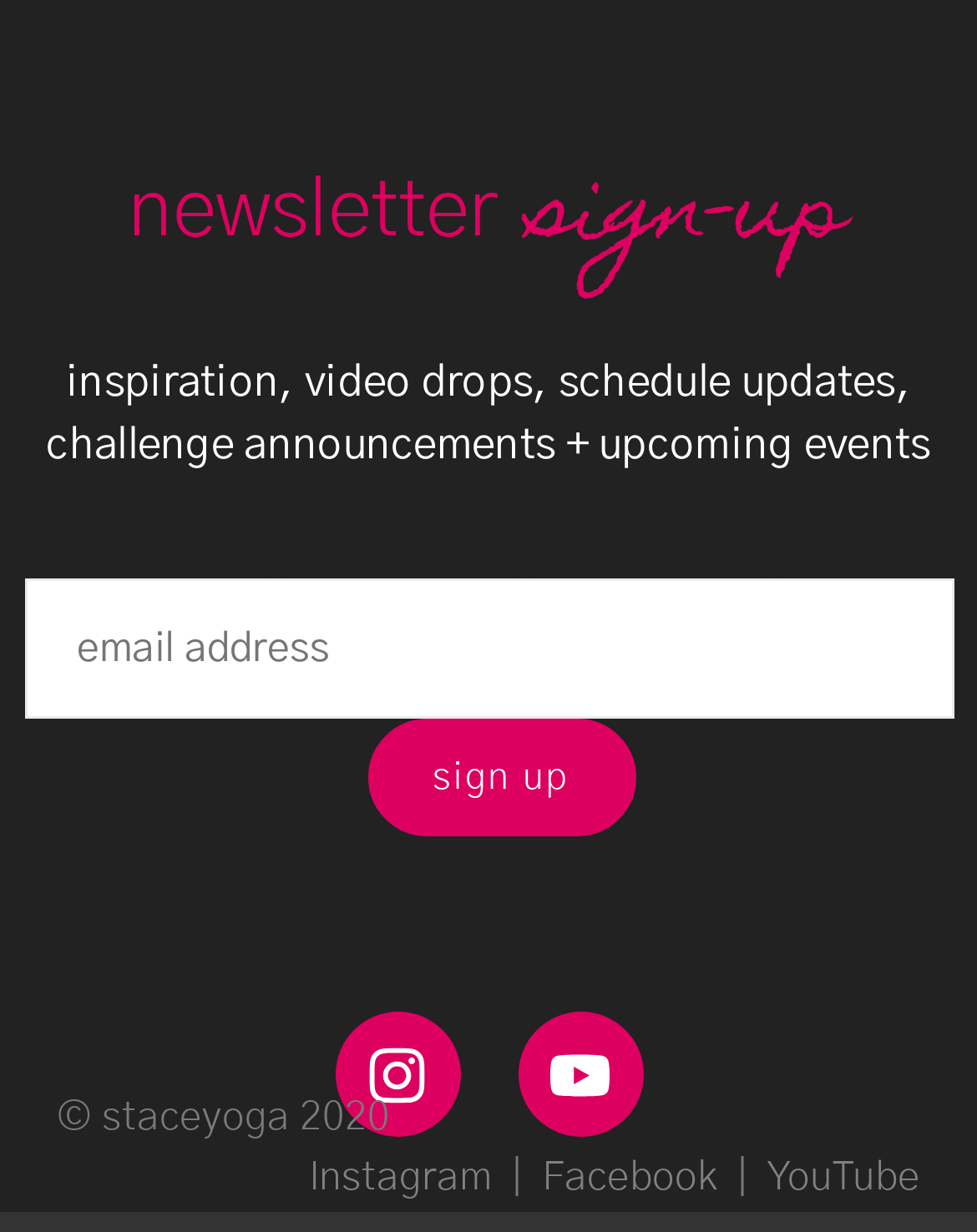Provide the bounding box coordinates for the UI element that is described by this text: "name="EMAIL" placeholder="email address"". The coordinates should be in the form of four float numbers between 0 and 1: [left, top, right, bottom].

[0.024, 0.469, 0.976, 0.583]